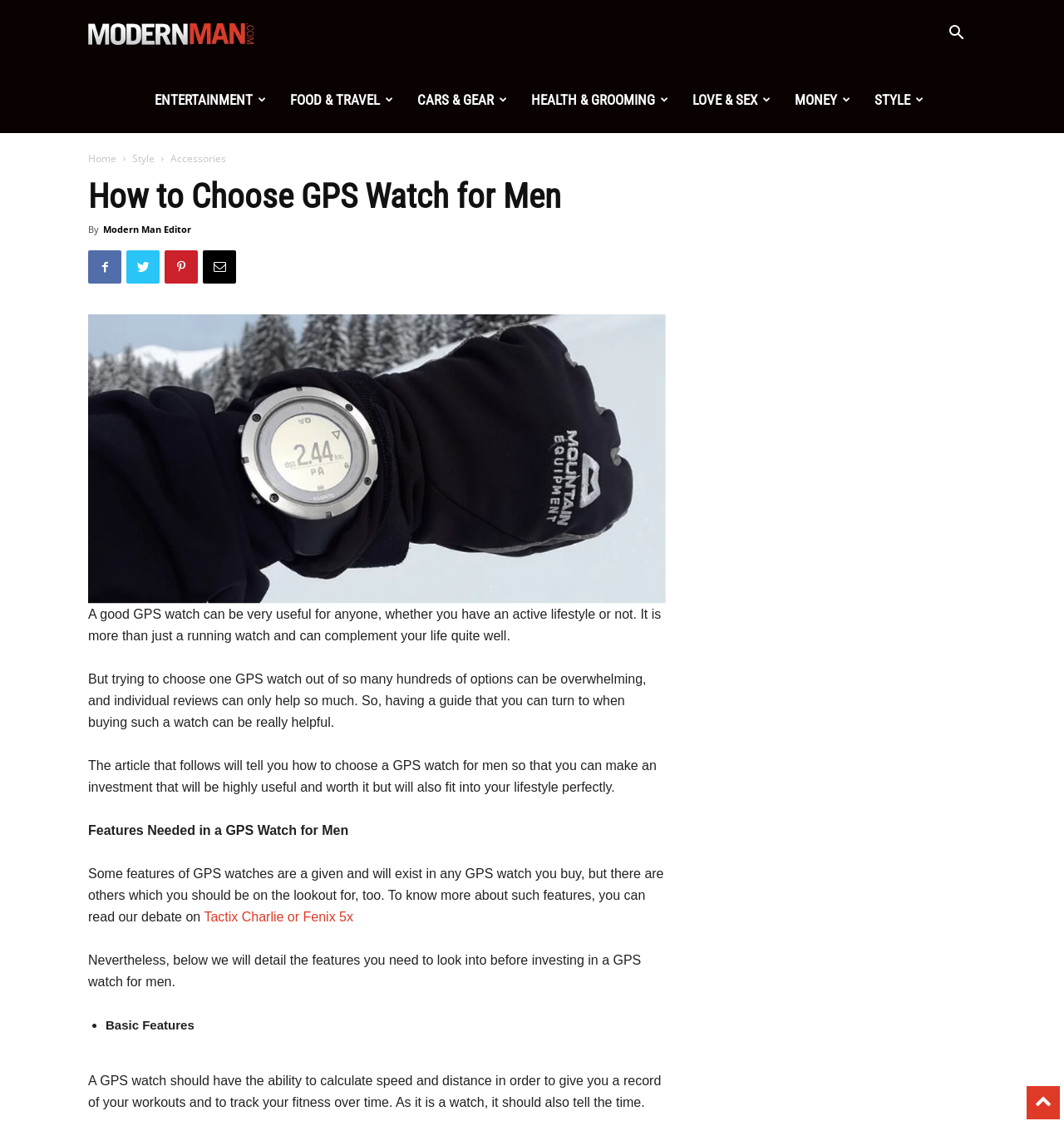Please specify the bounding box coordinates of the clickable region necessary for completing the following instruction: "Click on the 'ModernMan.com Modern Man' link". The coordinates must consist of four float numbers between 0 and 1, i.e., [left, top, right, bottom].

[0.083, 0.0, 0.239, 0.059]